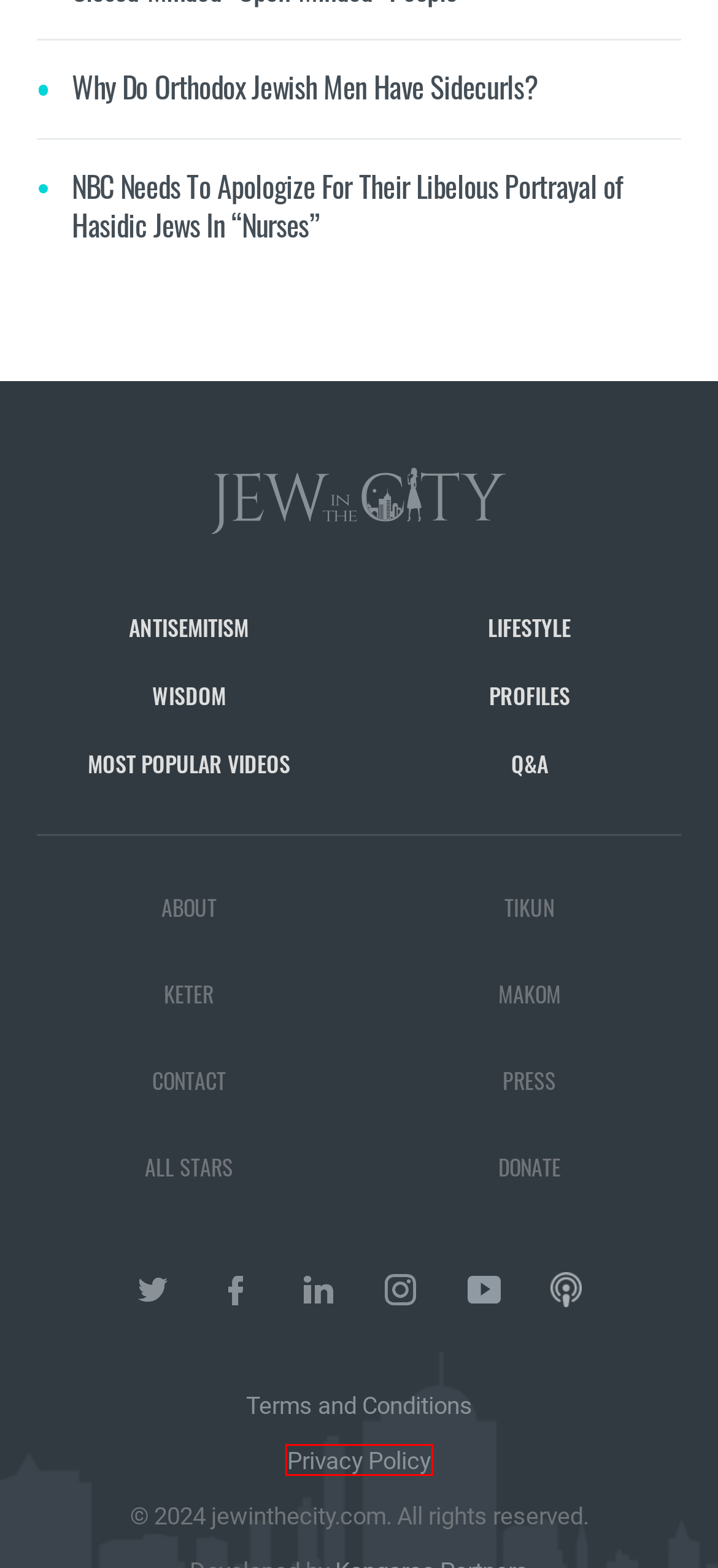Examine the screenshot of the webpage, which has a red bounding box around a UI element. Select the webpage description that best fits the new webpage after the element inside the red bounding box is clicked. Here are the choices:
A. Privacy Policy - Jew in the City
B. Lifestyle Archives - Jew in the City
C. Terms and Conditions - Jew in the City
D. Videos - Jew in the City
E. About - Jew in the City
F. Contact - Jew in the City
G. Profiles Archives - Jew in the City
H. Wisdom Archives - Jew in the City

A